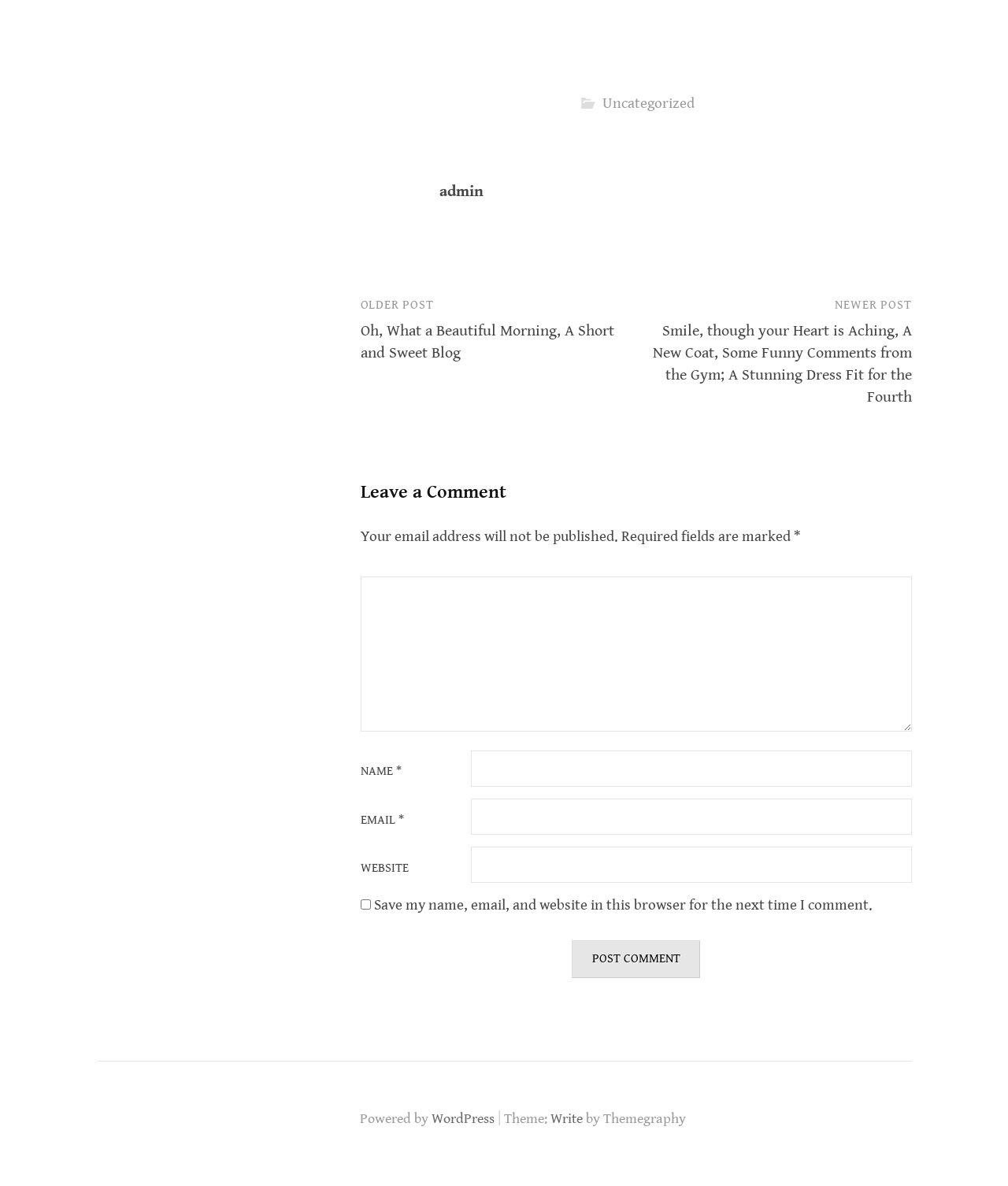Analyze the image and give a detailed response to the question:
What is required to be filled in the comment form?

I found the required fields in the comment form by looking at the textbox elements with the 'required' attribute set to True, which are labeled as 'NAME' and 'EMAIL'.